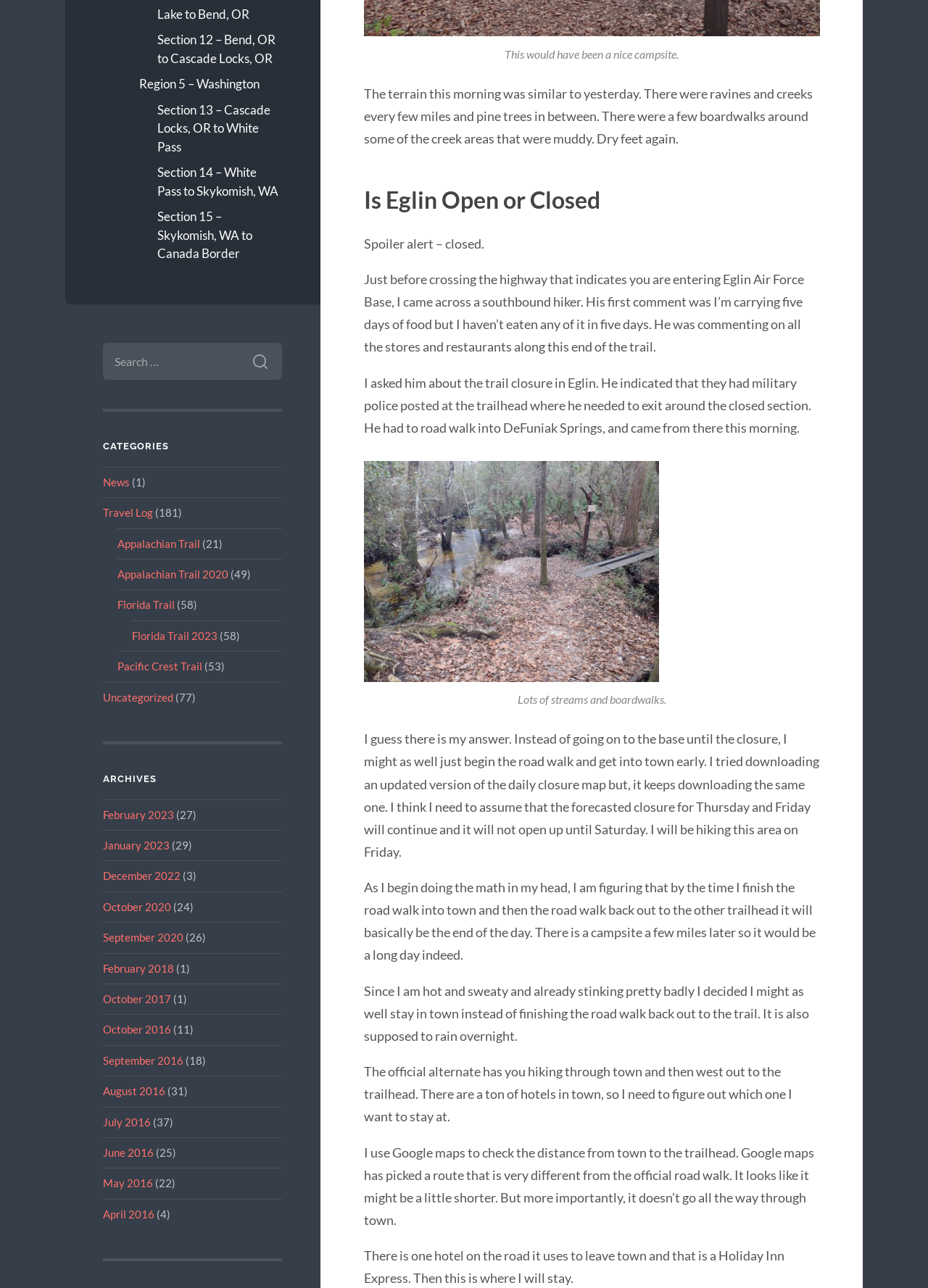Use one word or a short phrase to answer the question provided: 
How many search results are shown?

0